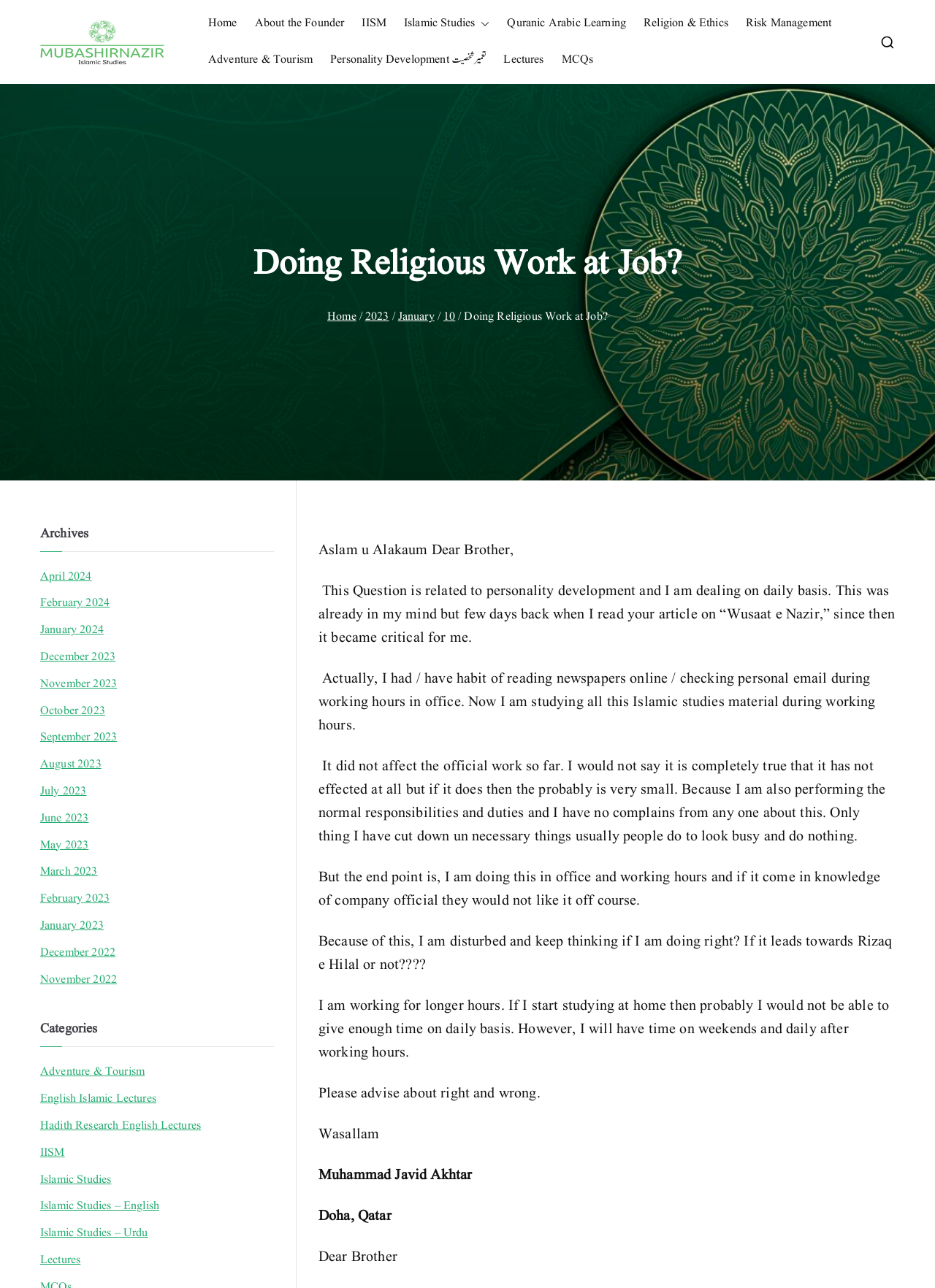Locate the bounding box coordinates of the UI element described by: "aria-label="Facebook Social Icon"". Provide the coordinates as four float numbers between 0 and 1, formatted as [left, top, right, bottom].

None